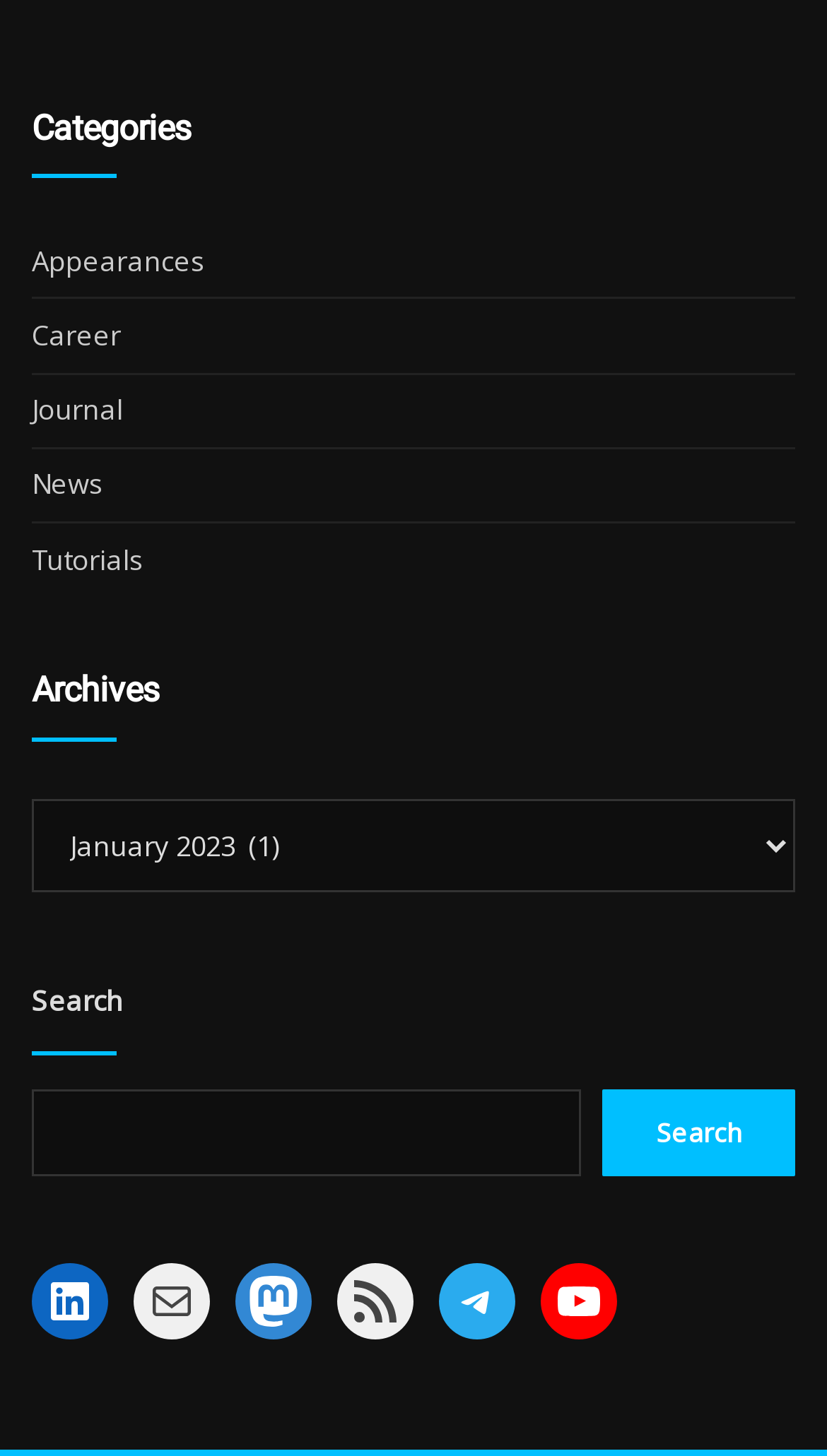Using details from the image, please answer the following question comprehensively:
What is the purpose of the search box?

I looked at the search box and its surrounding elements, including the 'Search' button and the 'Search' text, and inferred that the purpose of the search box is to search the website.